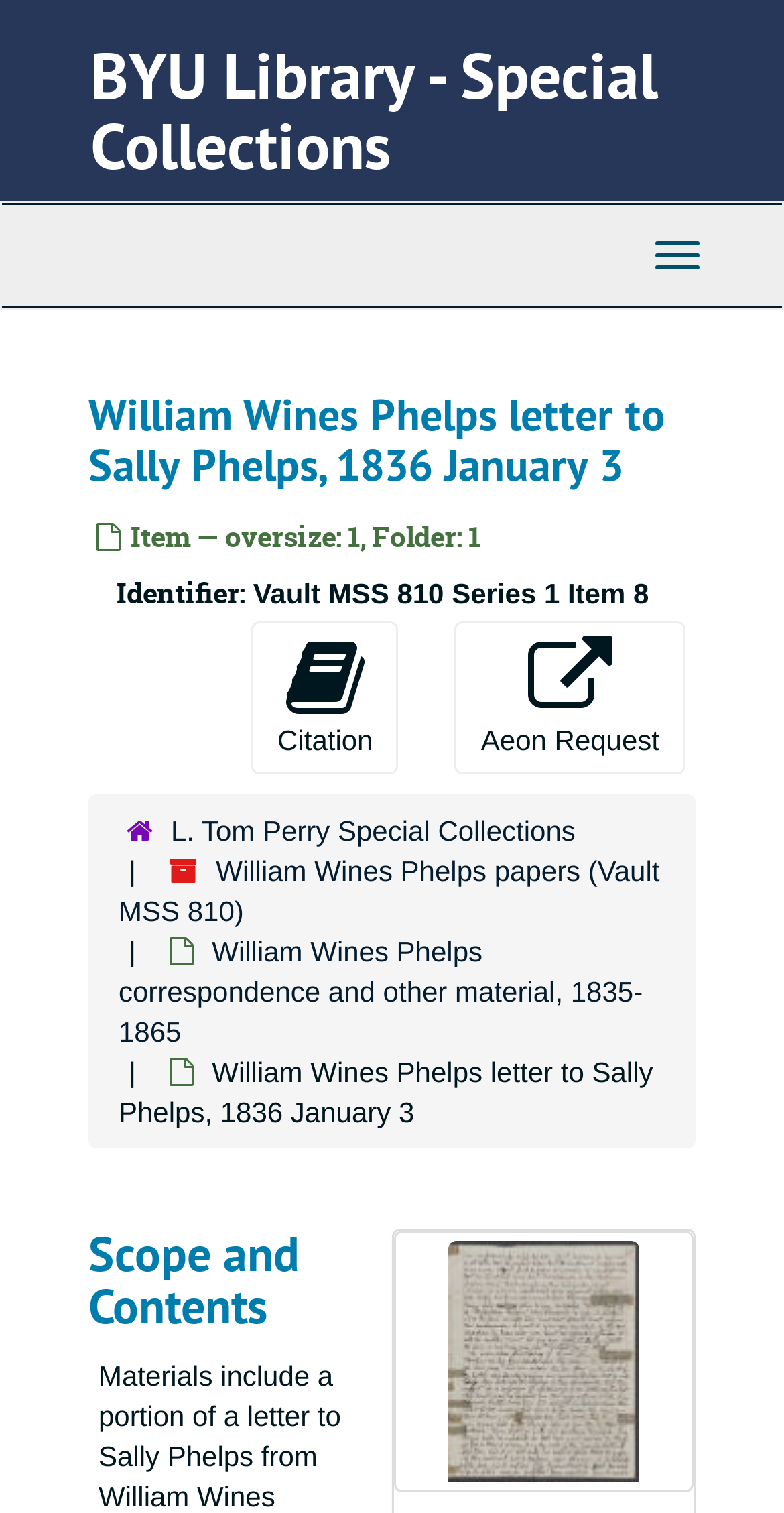What is the date of the letter?
Please provide a comprehensive answer based on the information in the image.

The date of the letter can be found in the heading 'William Wines Phelps letter to Sally Phelps, 1836 January 3' which is located below the top-level navigation.